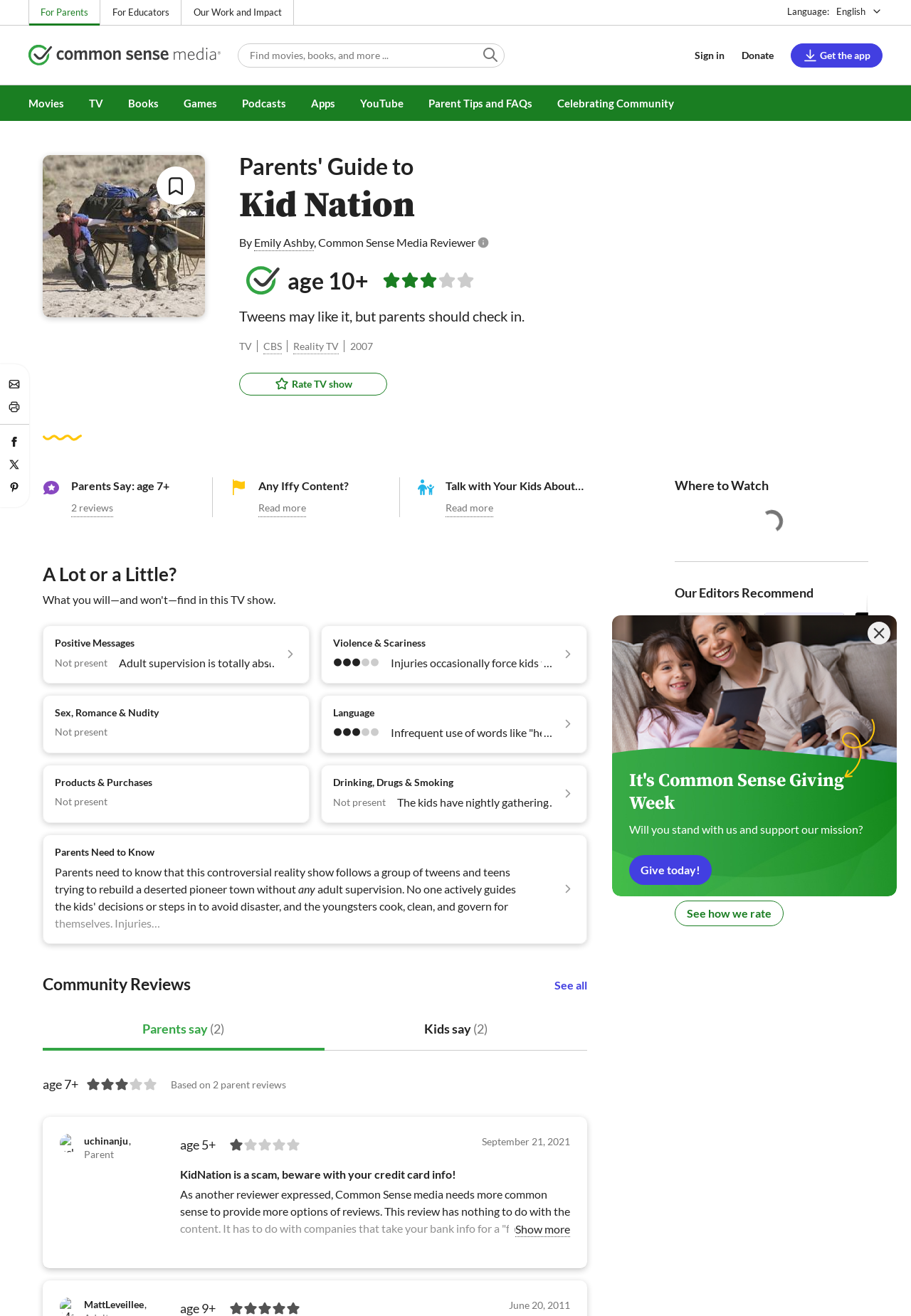How many images are there in the movie lists section?
Using the image as a reference, deliver a detailed and thorough answer to the question.

I counted the number of image elements in the movie lists section and found that there are 2 images, each associated with a list title.